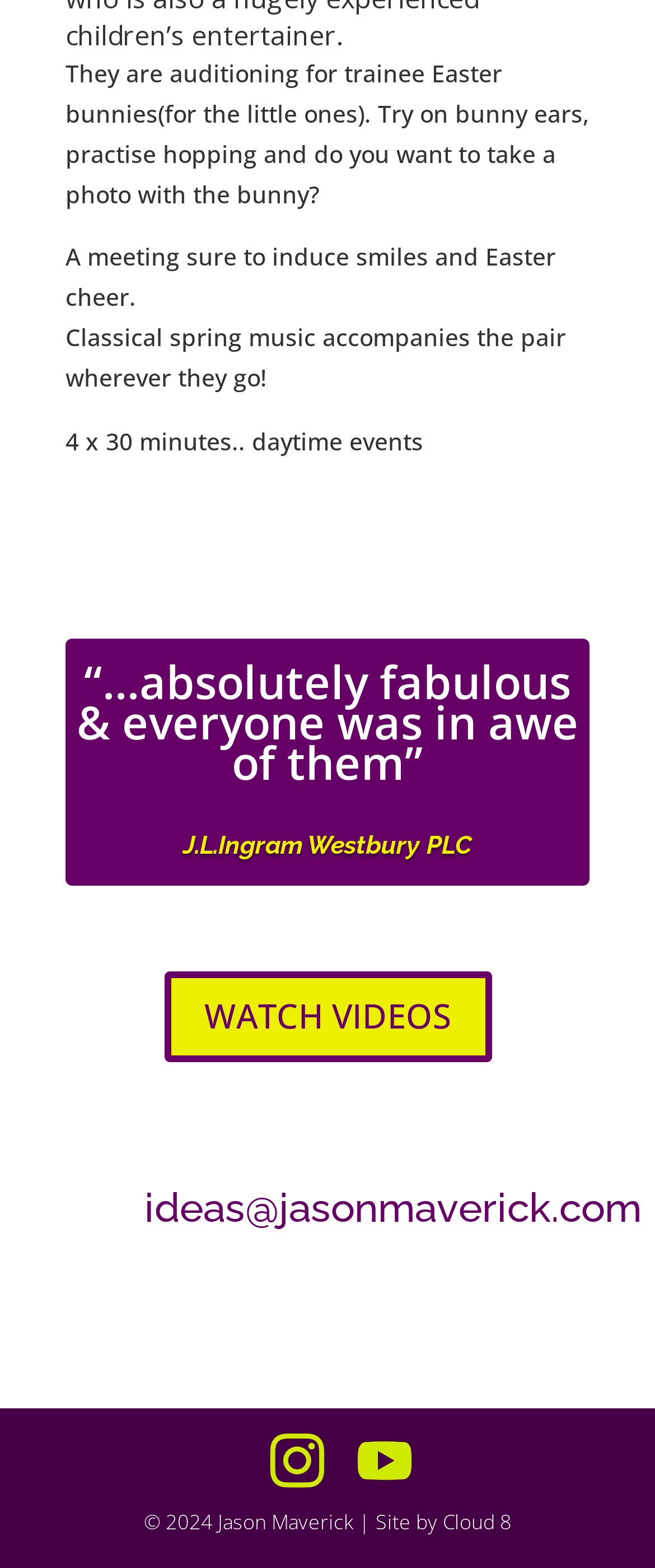What is the name of the company?
Give a single word or phrase answer based on the content of the image.

J.L.Ingram Westbury PLC